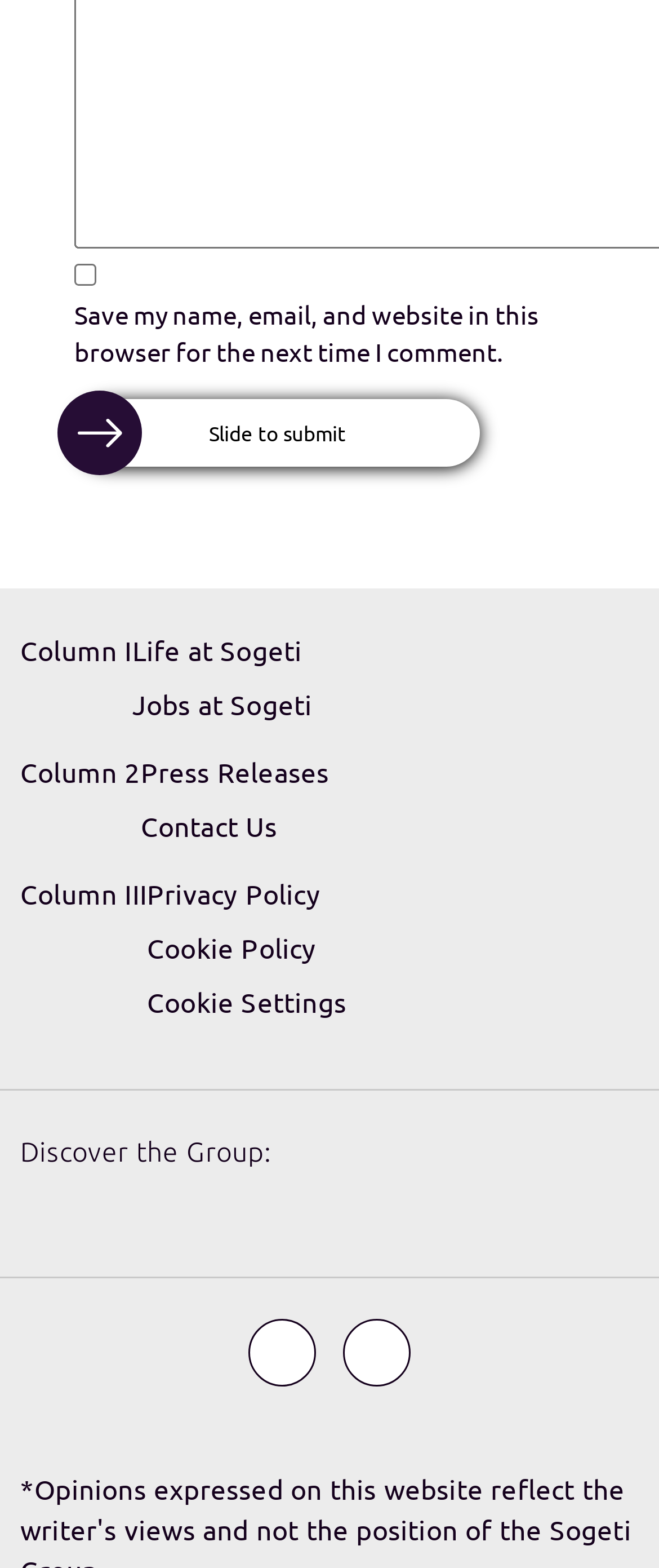Find the bounding box coordinates of the clickable region needed to perform the following instruction: "Click the Search button". The coordinates should be provided as four float numbers between 0 and 1, i.e., [left, top, right, bottom].

None